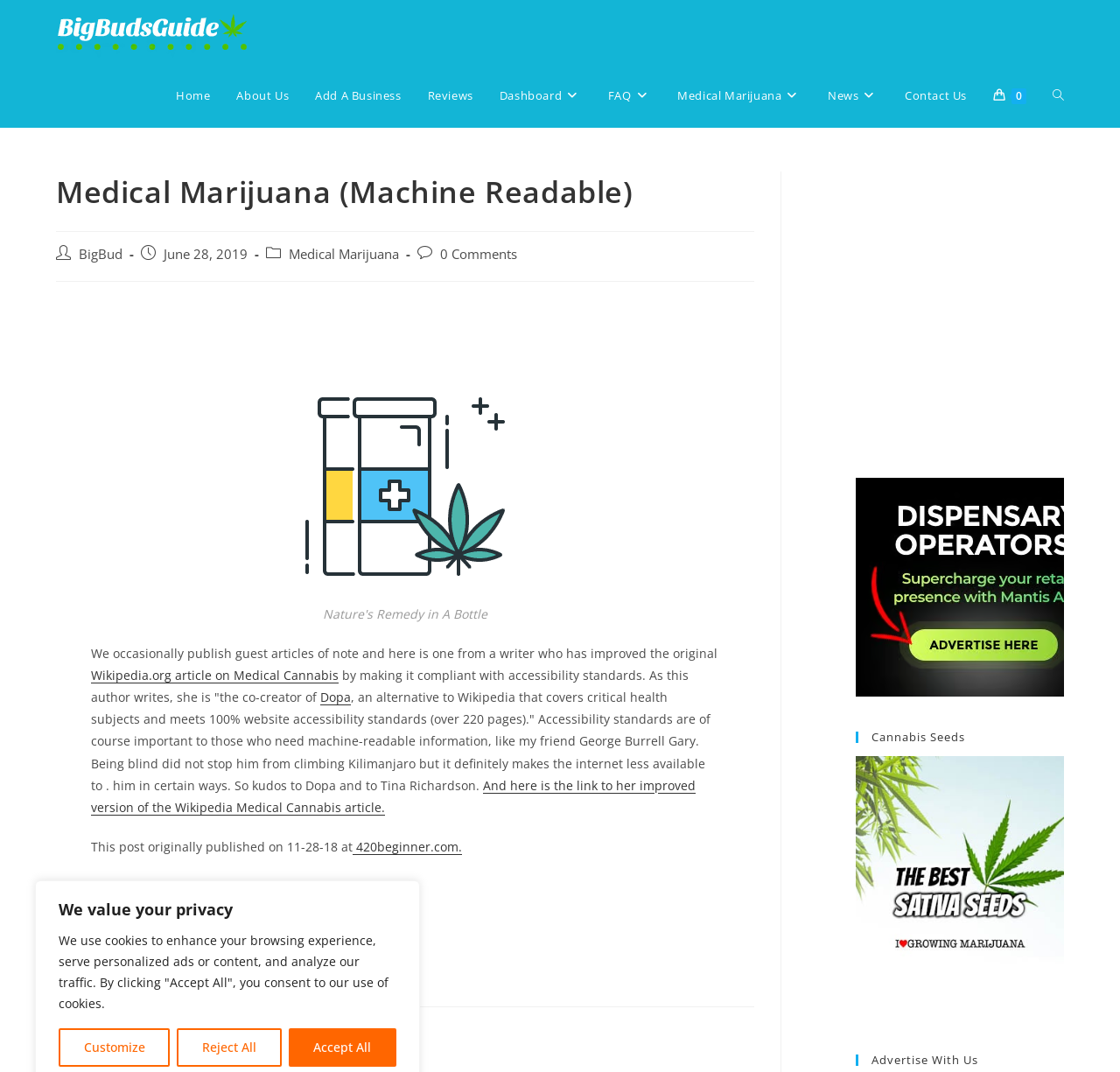Please locate the bounding box coordinates of the region I need to click to follow this instruction: "Check the FAQ page".

[0.531, 0.06, 0.593, 0.119]